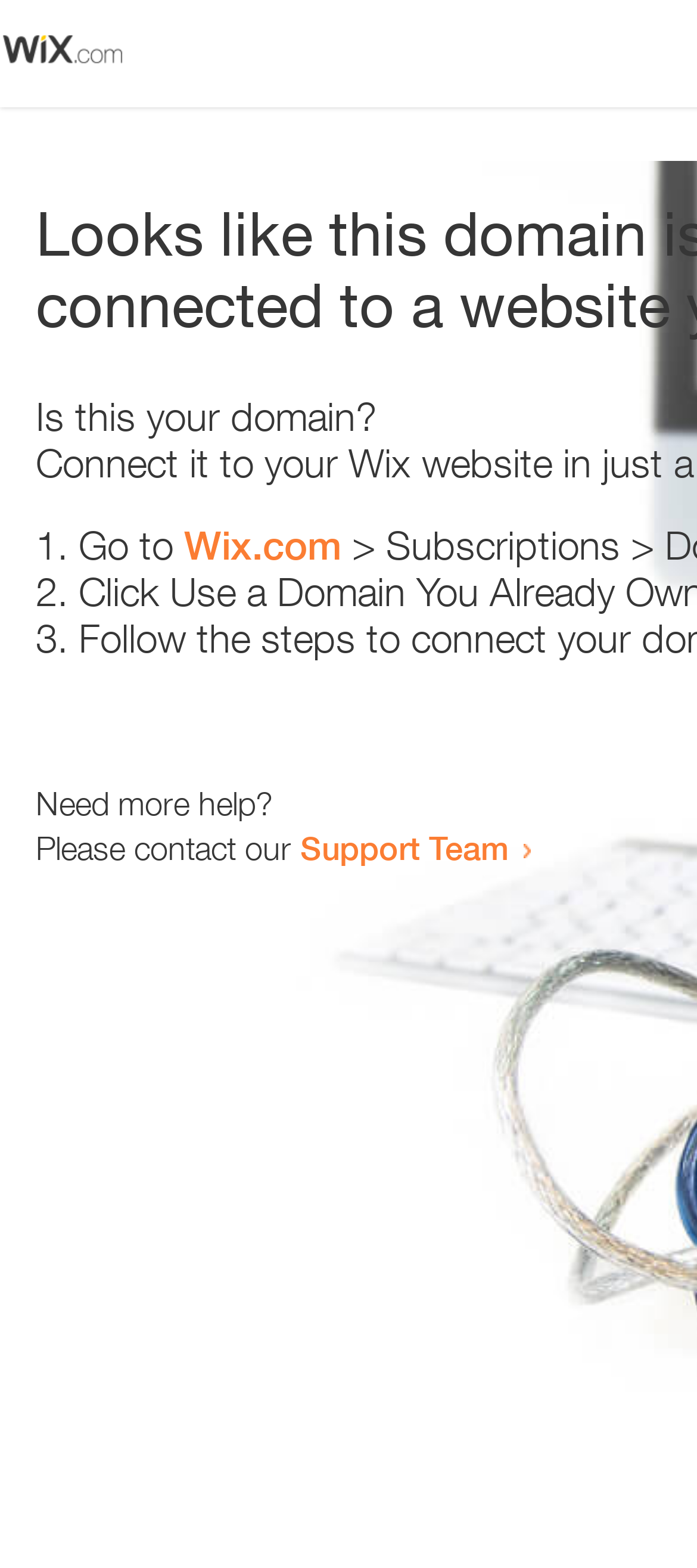Create a detailed narrative describing the layout and content of the webpage.

The webpage appears to be an error page, with a small image at the top left corner. Below the image, there is a question "Is this your domain?" in a prominent position. 

To the right of the question, there is a numbered list with three items. The first item starts with "1." and suggests going to "Wix.com". The second item starts with "2." and the third item starts with "3.", but their contents are not specified. 

Further down the page, there is a message "Need more help?" followed by a sentence "Please contact our Support Team" with a link to the Support Team.